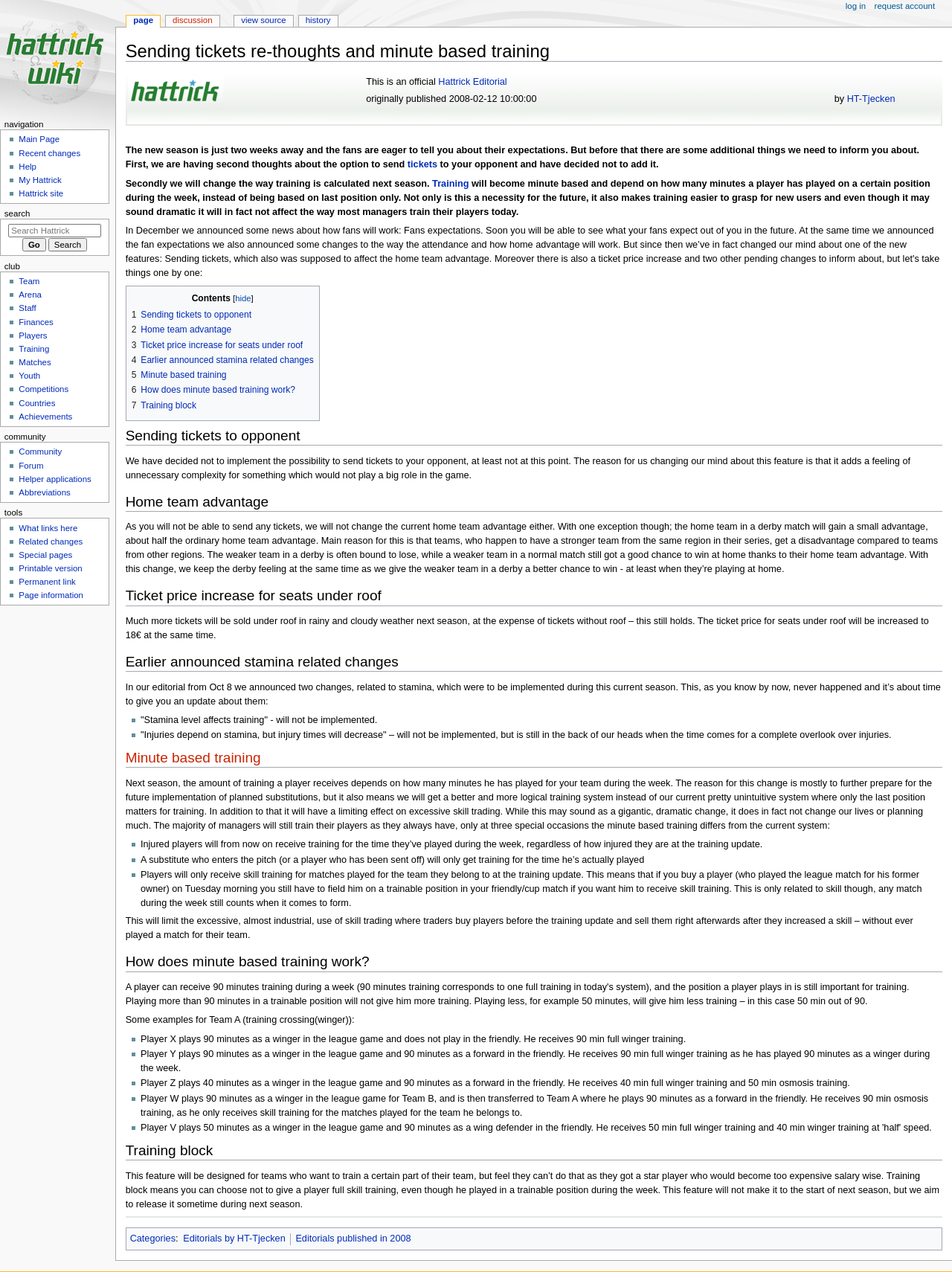Answer the question below in one word or phrase:
Who is the author of the editorial?

HT-Tjecken